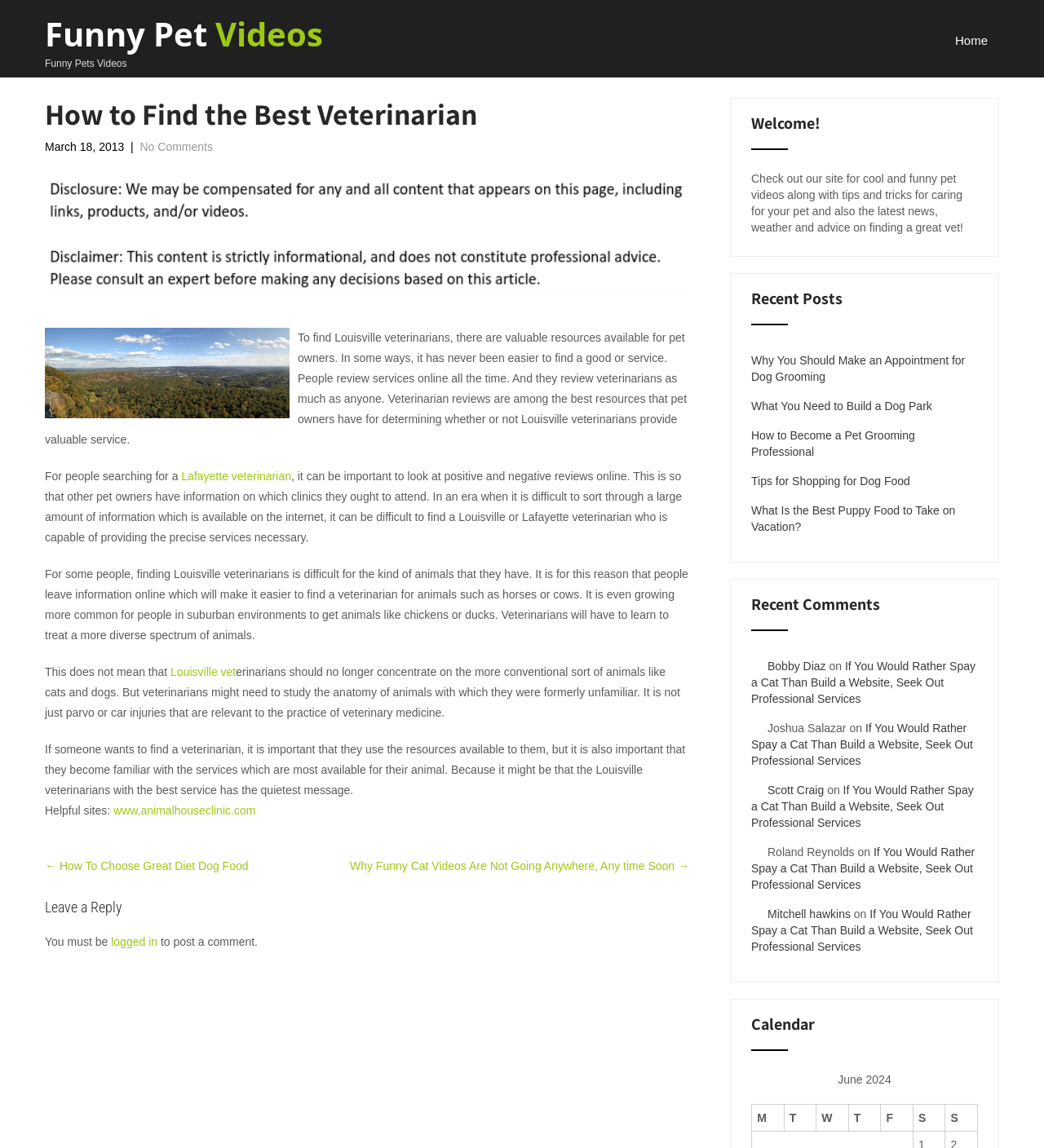Specify the bounding box coordinates for the region that must be clicked to perform the given instruction: "Read the article about finding the best veterinarian".

[0.043, 0.085, 0.66, 0.737]